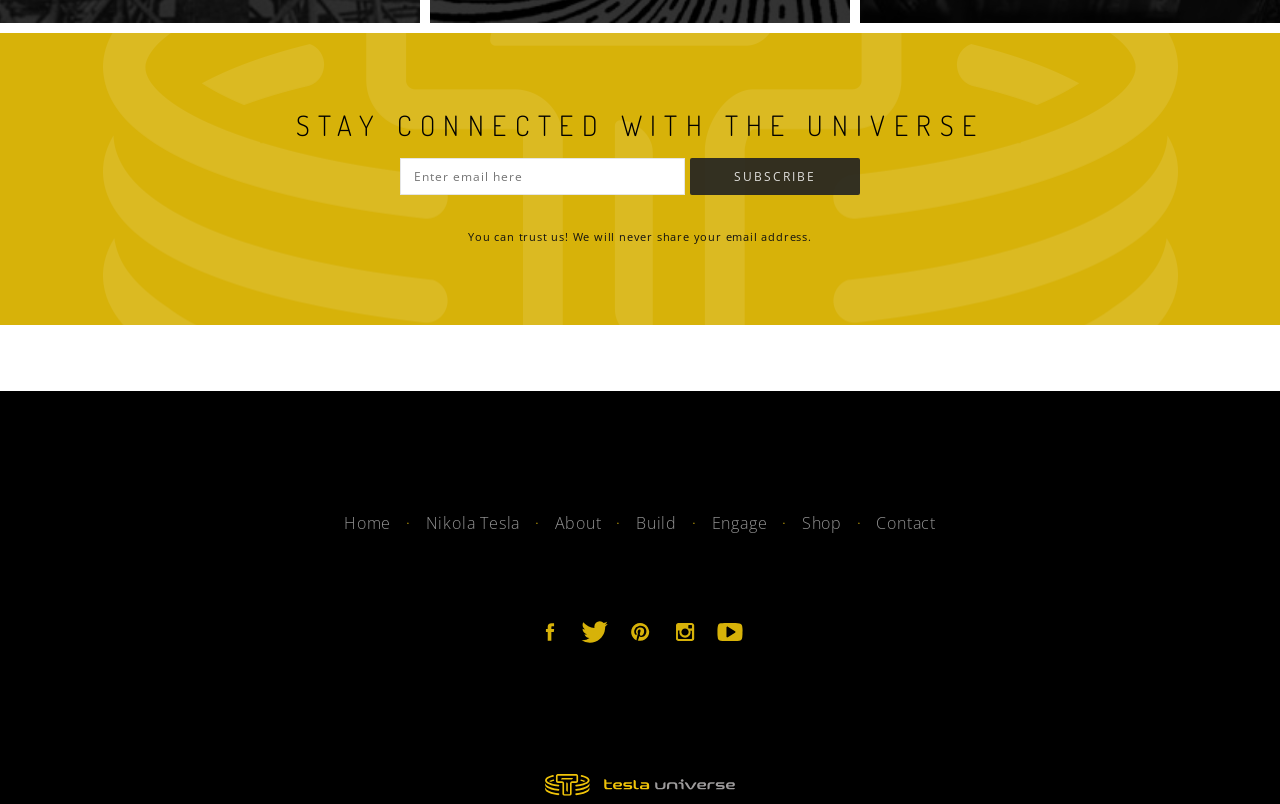Find the bounding box coordinates of the area that needs to be clicked in order to achieve the following instruction: "Subscribe to the newsletter". The coordinates should be specified as four float numbers between 0 and 1, i.e., [left, top, right, bottom].

[0.539, 0.196, 0.672, 0.242]